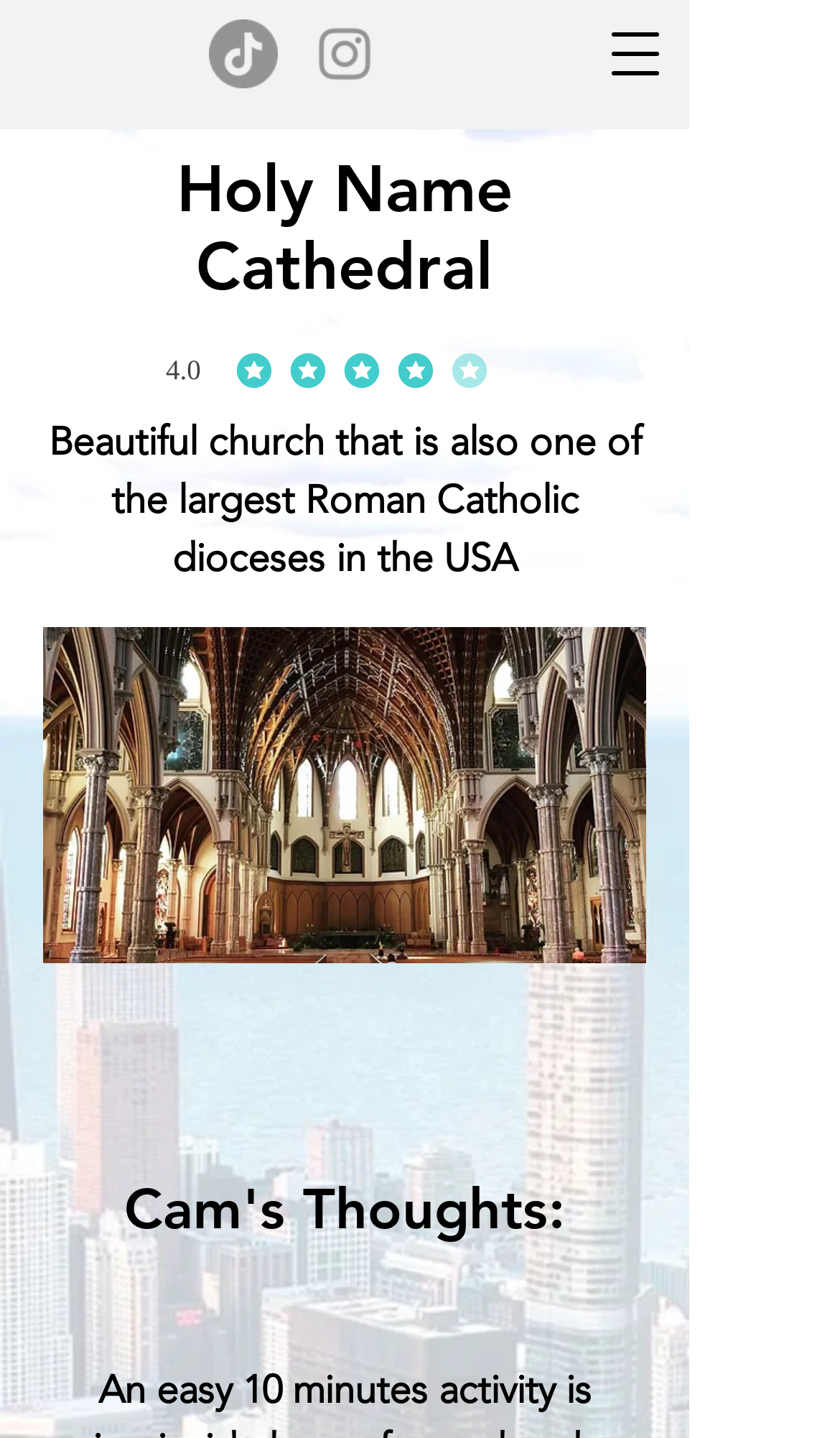What is the type of the webpage about?
Analyze the image and deliver a detailed answer to the question.

I inferred the type of the webpage by looking at the heading 'Holy Name Cathedral' and the description 'Beautiful church that is also one of the largest Roman Catholic dioceses in the USA'.